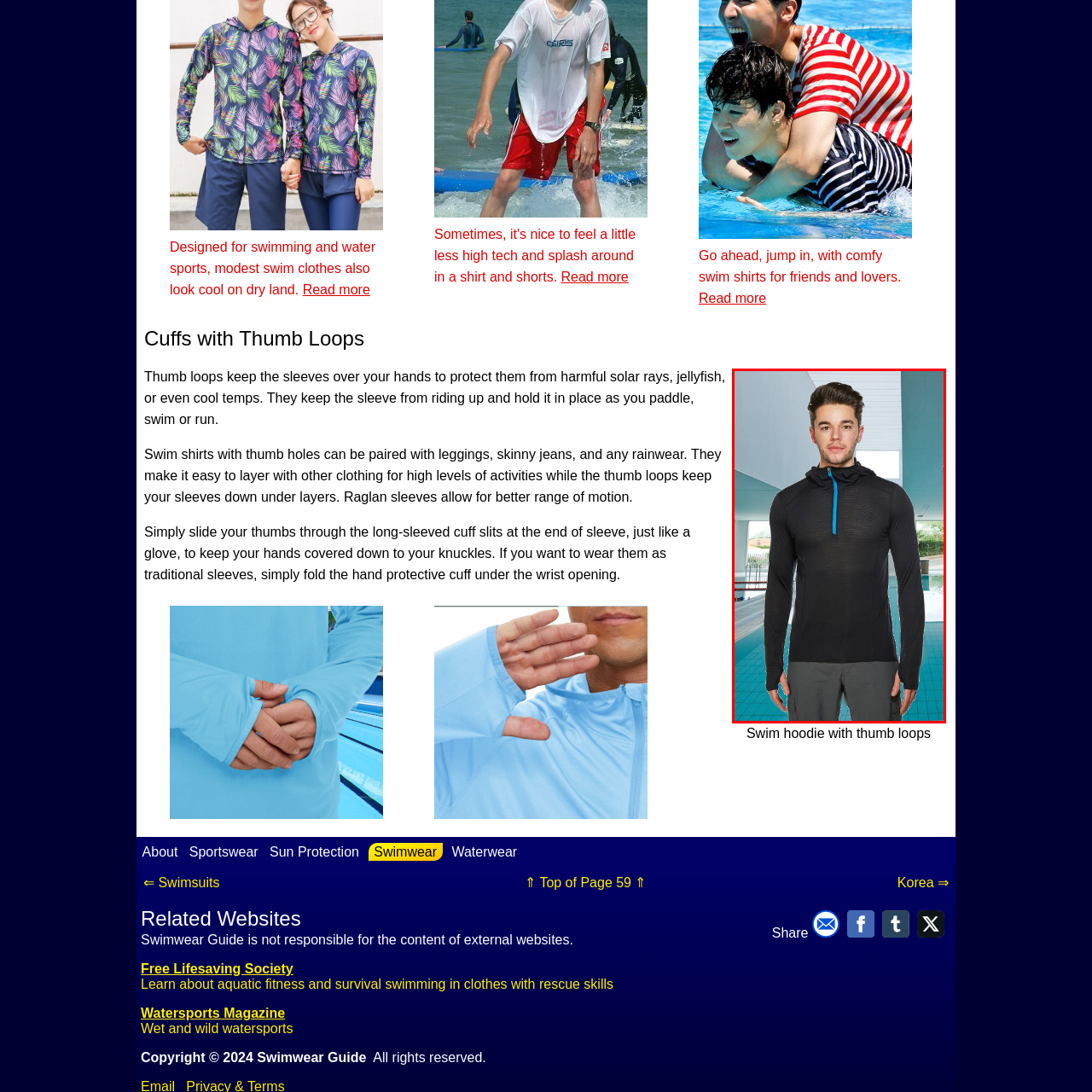Where is the young man situated?
Take a close look at the image within the red bounding box and respond to the question with detailed information.

The caption describes the backdrop of the image as a serene pool environment, which suggests that the young man is situated near or in a pool, emphasizing the swimwear's suitability for both water sports and casual wear.